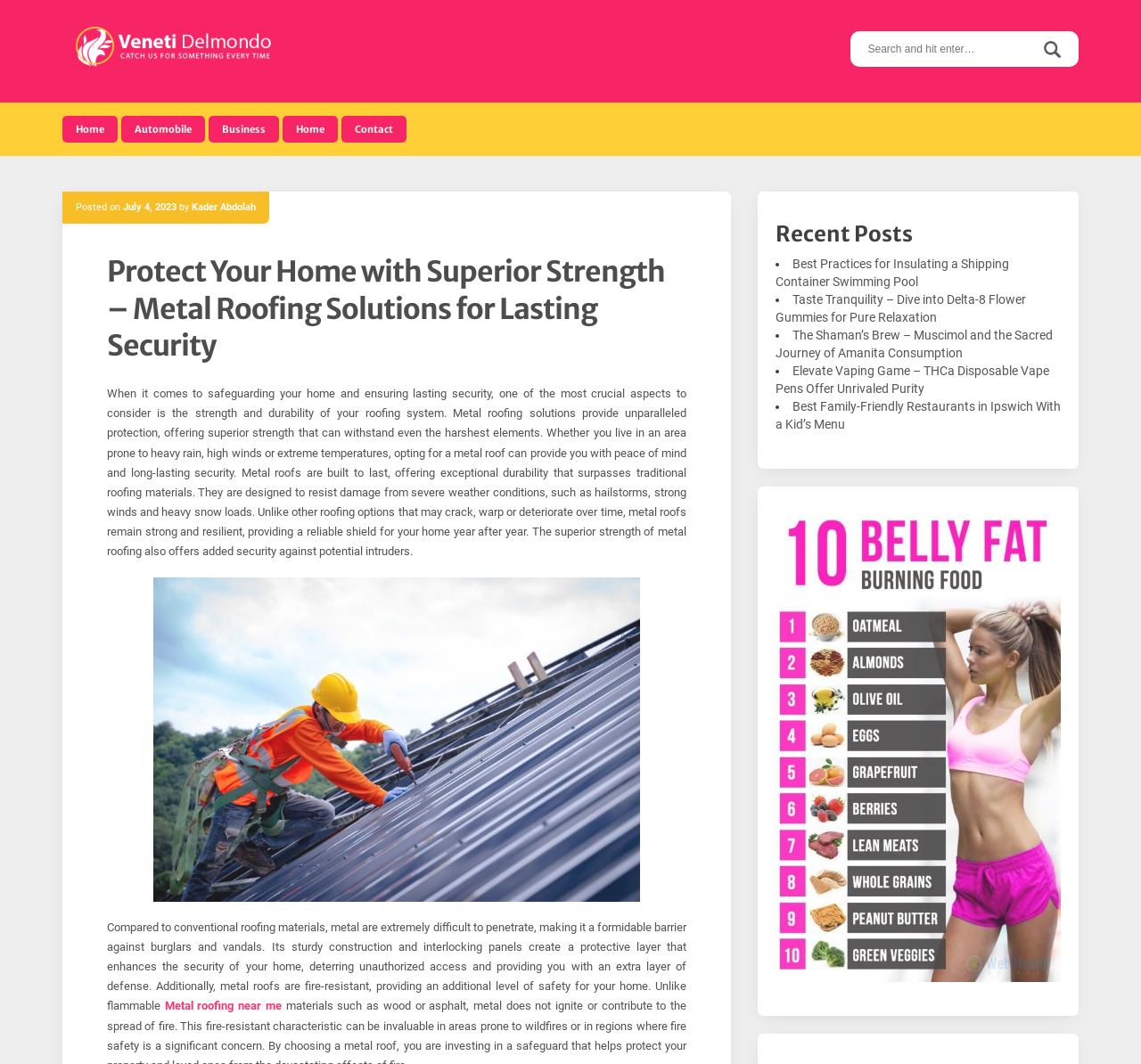Predict the bounding box coordinates of the area that should be clicked to accomplish the following instruction: "Learn about Metal Roofing". The bounding box coordinates should consist of four float numbers between 0 and 1, i.e., [left, top, right, bottom].

[0.134, 0.543, 0.561, 0.848]